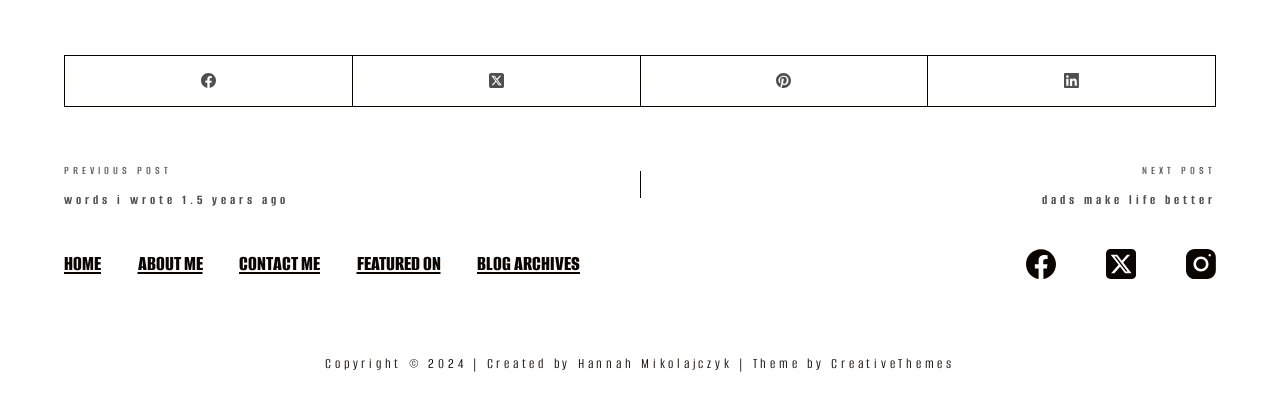Show me the bounding box coordinates of the clickable region to achieve the task as per the instruction: "share on Twitter".

[0.276, 0.134, 0.5, 0.255]